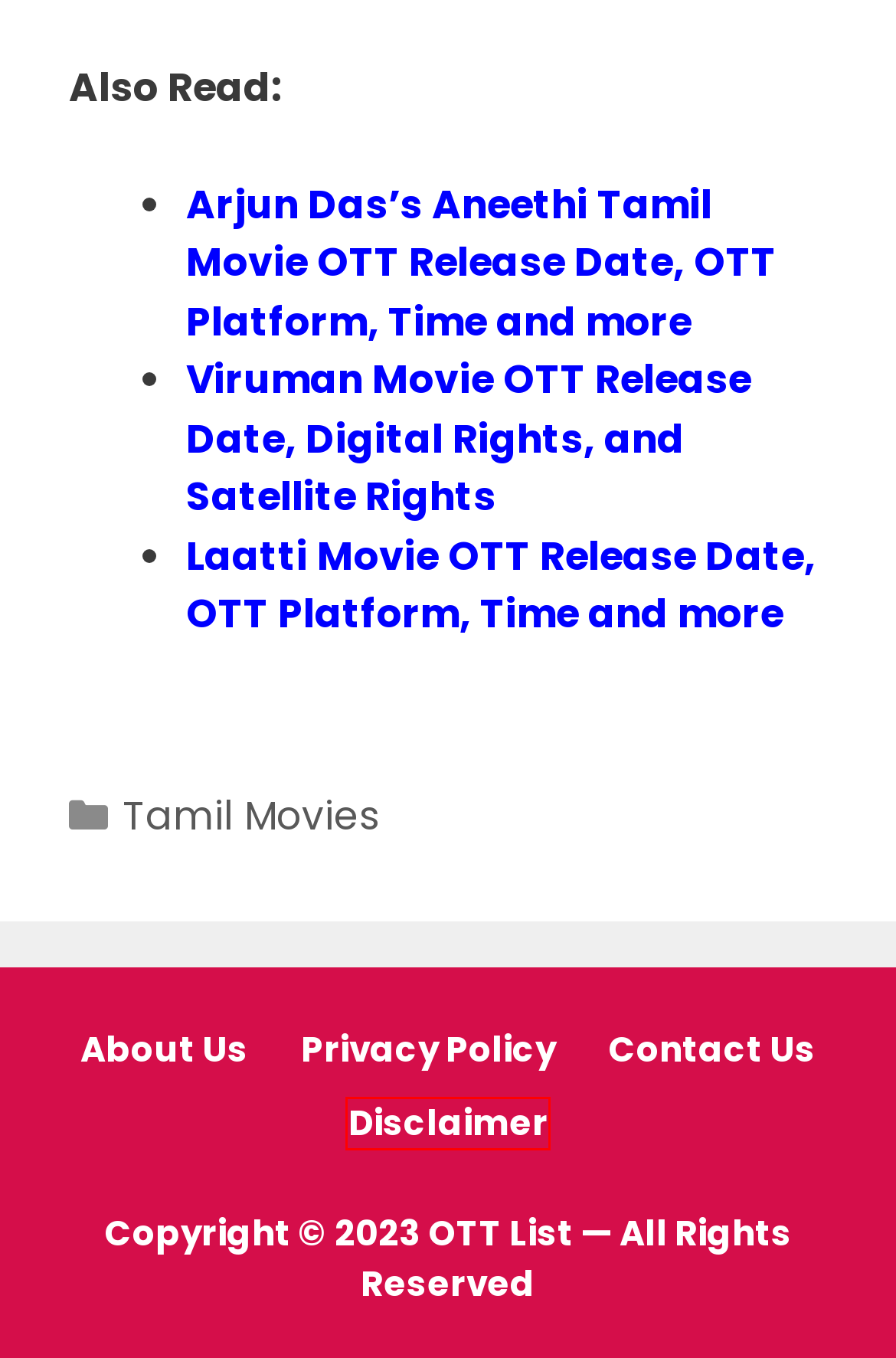Look at the screenshot of a webpage that includes a red bounding box around a UI element. Select the most appropriate webpage description that matches the page seen after clicking the highlighted element. Here are the candidates:
A. Viruman Movie OTT Release Date, Digital Rights, and Satellite Rights
B. New OTT Release Tamil Movies List 2023
C. About Us
D. Laththi OTT: Where to Watch? OTT Platform, Cast, Ratings | Watch Online
E. Privacy Policy
F. Aneethi OTT Release Date, OTT Platform, Time, Cast, Watch Online
G. Contact Us
H. Disclaimer

H